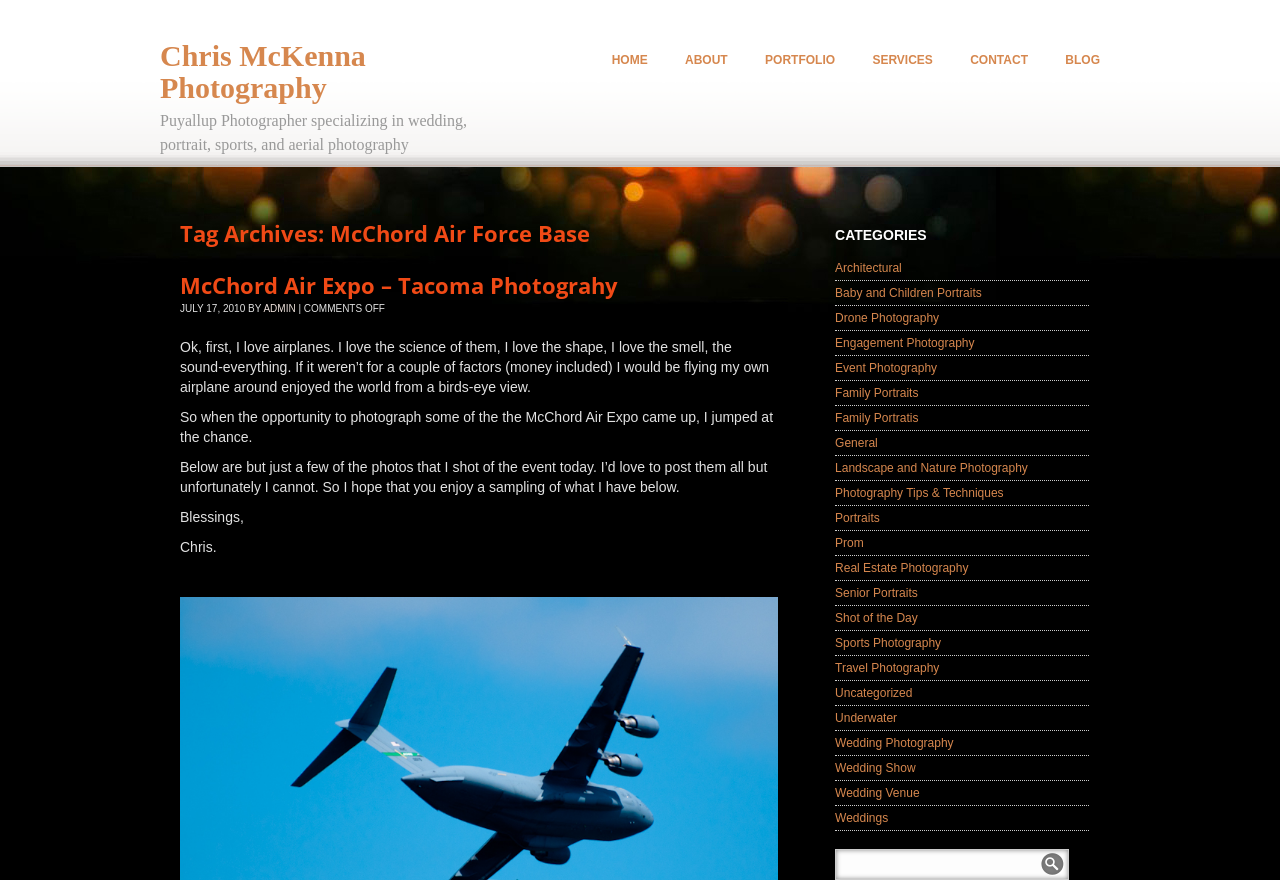How many categories of photography are listed on the webpage?
Give a single word or phrase as your answer by examining the image.

21